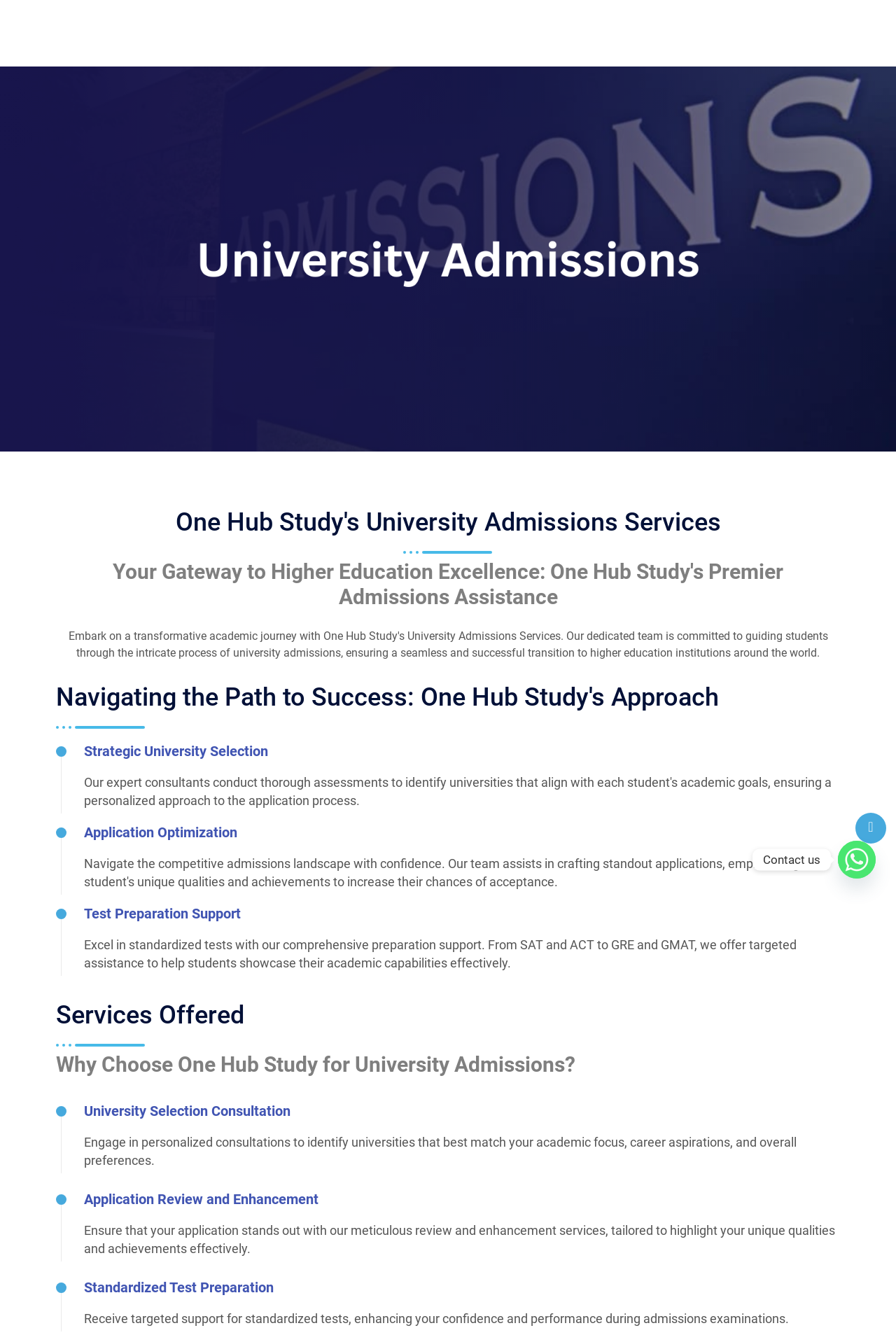Locate the UI element that matches the description Contact us in the webpage screenshot. Return the bounding box coordinates in the format (top-left x, top-left y, bottom-right x, bottom-right y), with values ranging from 0 to 1.

[0.935, 0.626, 0.977, 0.655]